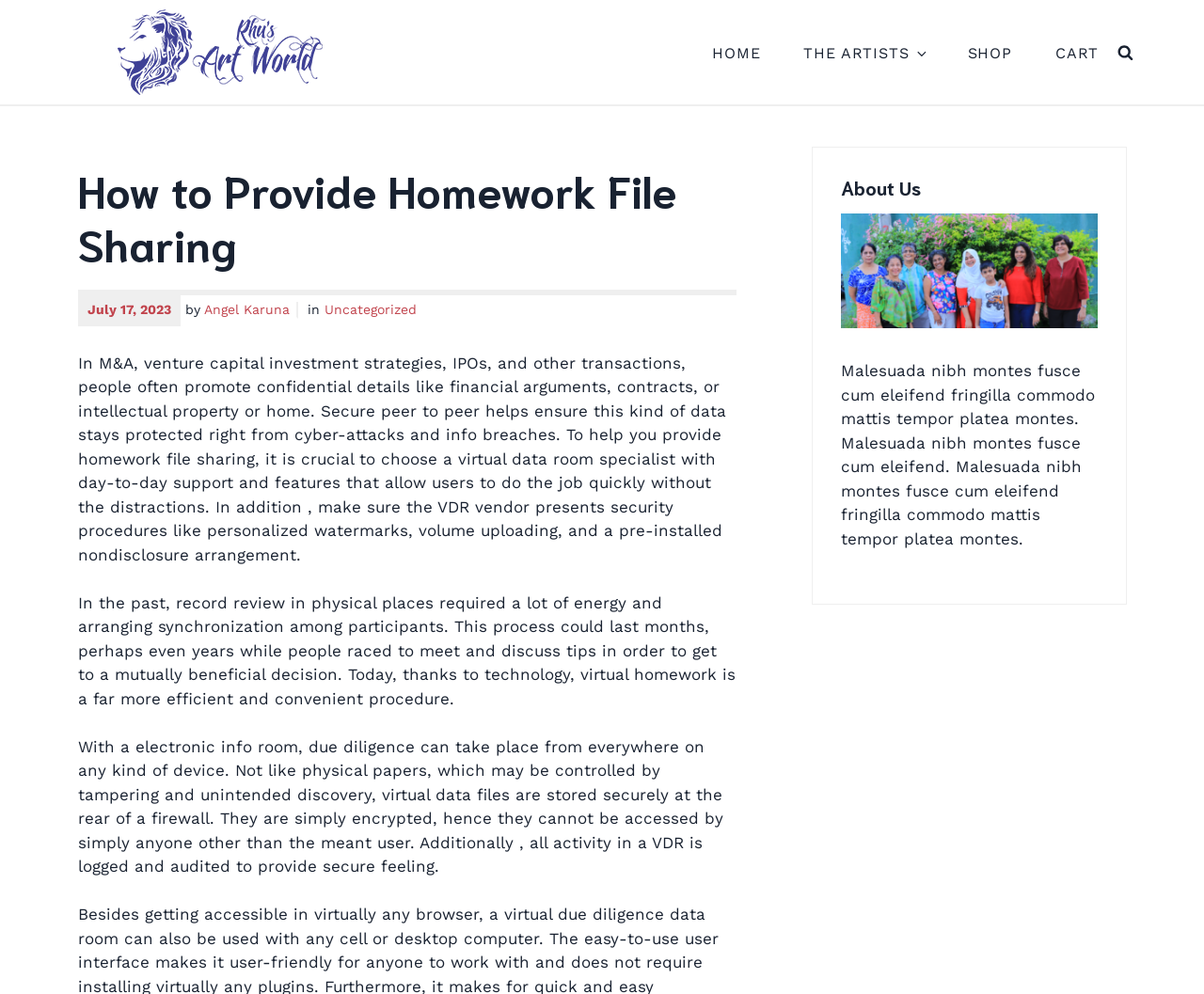What is the section below the main article about?
Look at the screenshot and respond with one word or a short phrase.

About Us